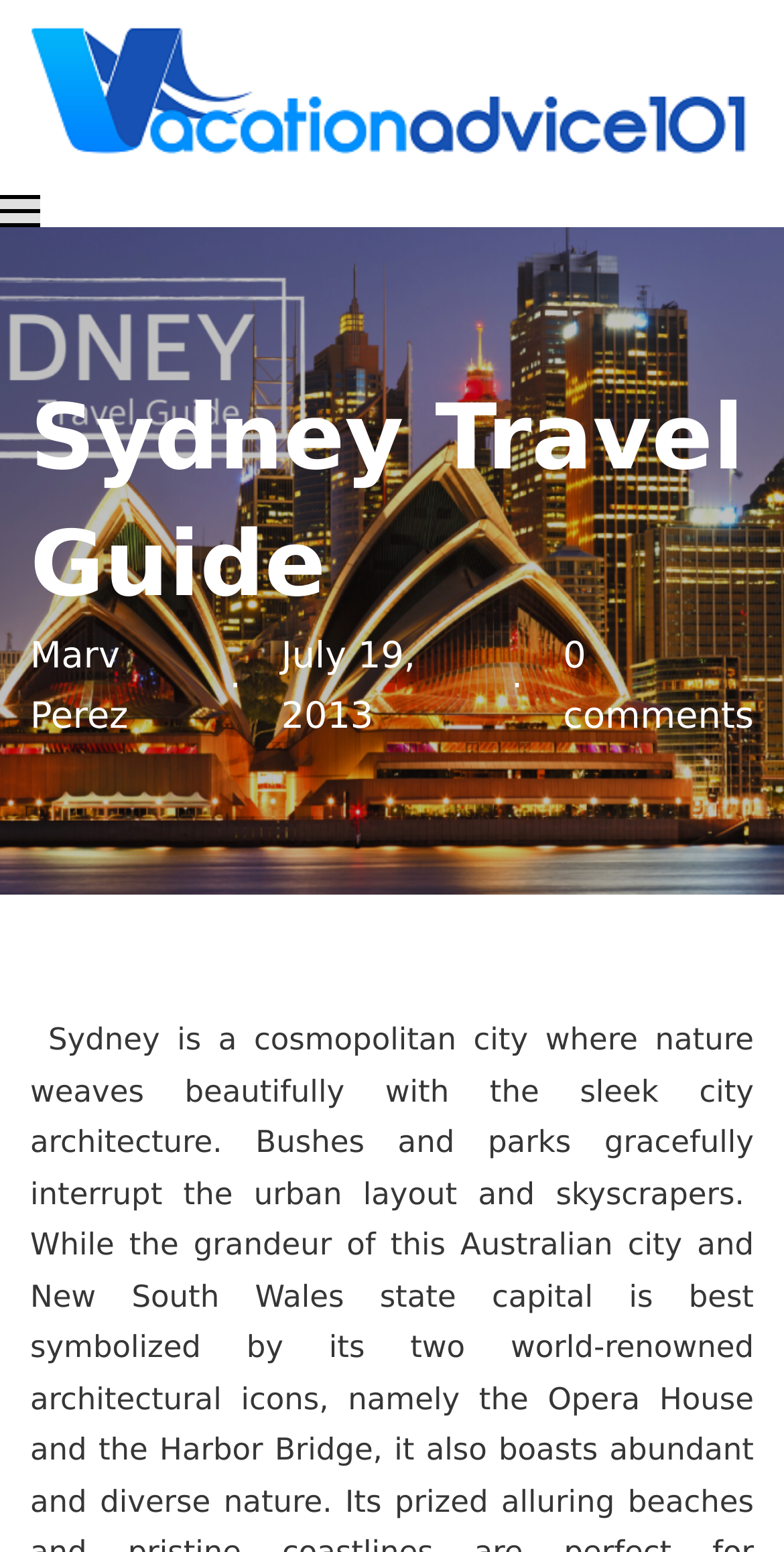How many comments does the article have?
Give a single word or phrase as your answer by examining the image.

0